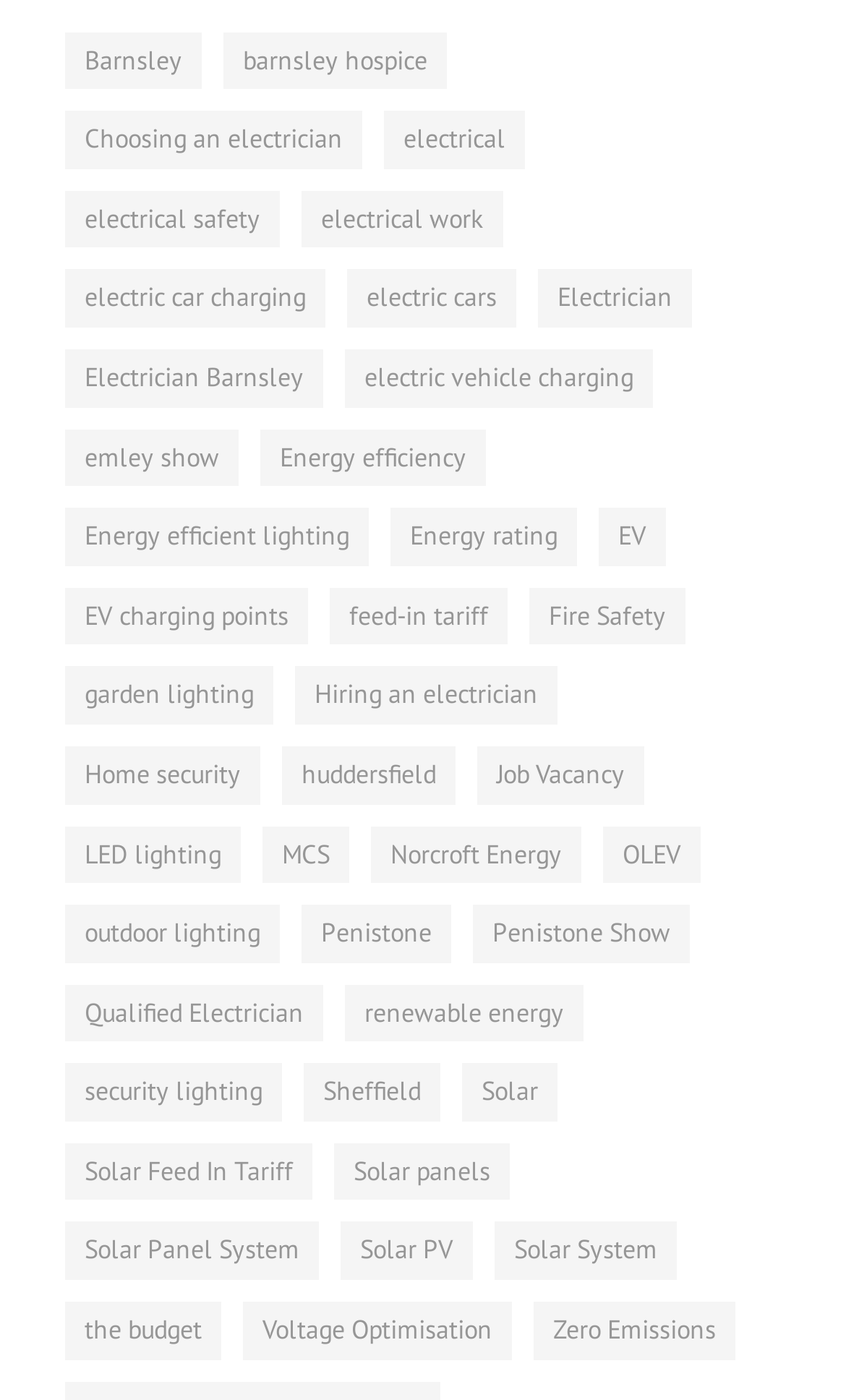Please provide a short answer using a single word or phrase for the question:
What is the location mentioned most frequently in the links?

Barnsley